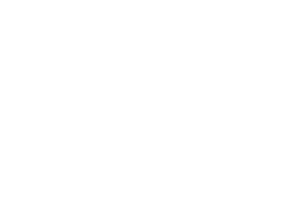Please reply to the following question using a single word or phrase: 
What is sprinkled on top of the cookies?

Sea salt